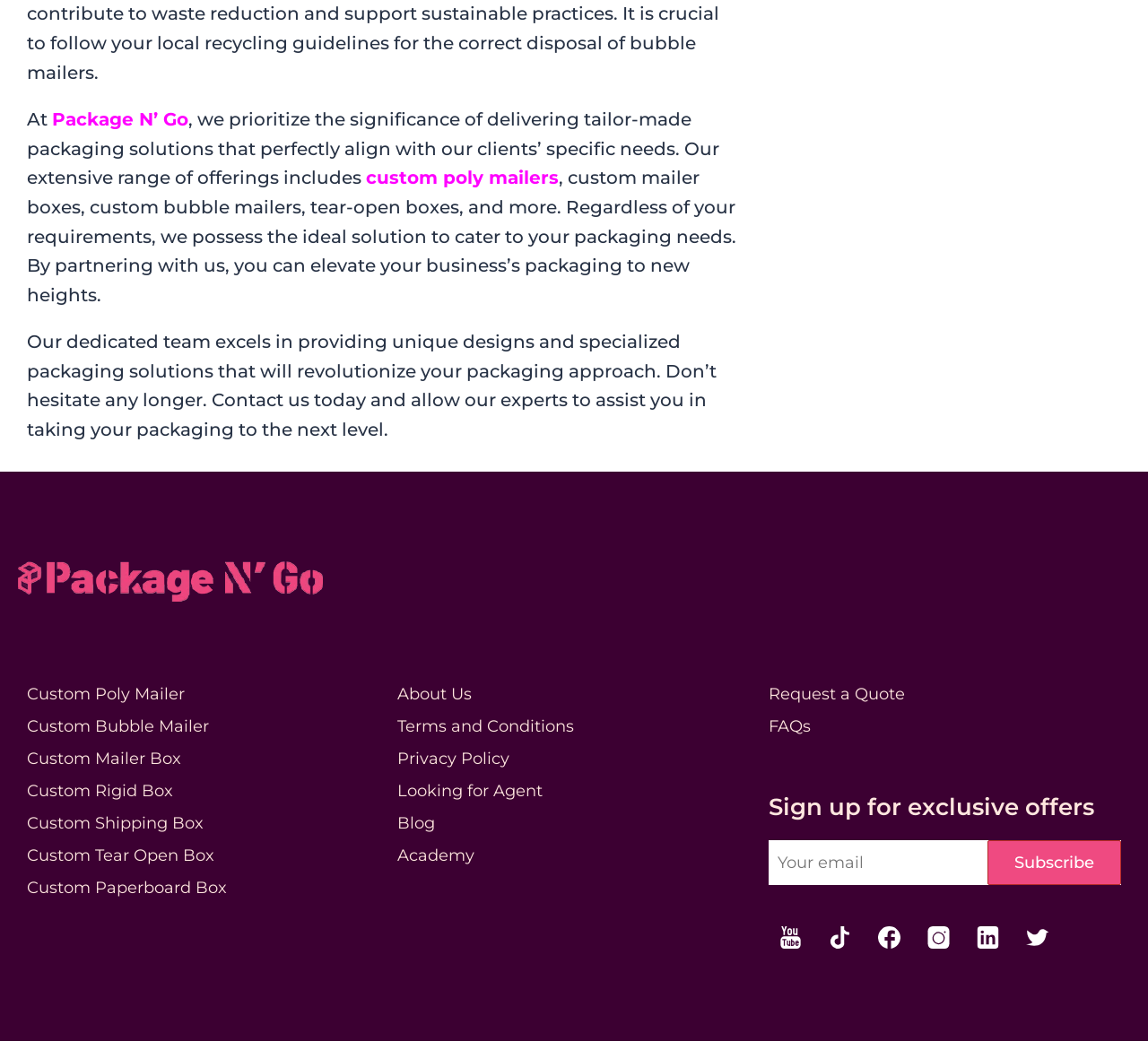Identify the bounding box coordinates of the region that should be clicked to execute the following instruction: "Enter your email in the 'Your email' field".

[0.669, 0.8, 0.854, 0.843]